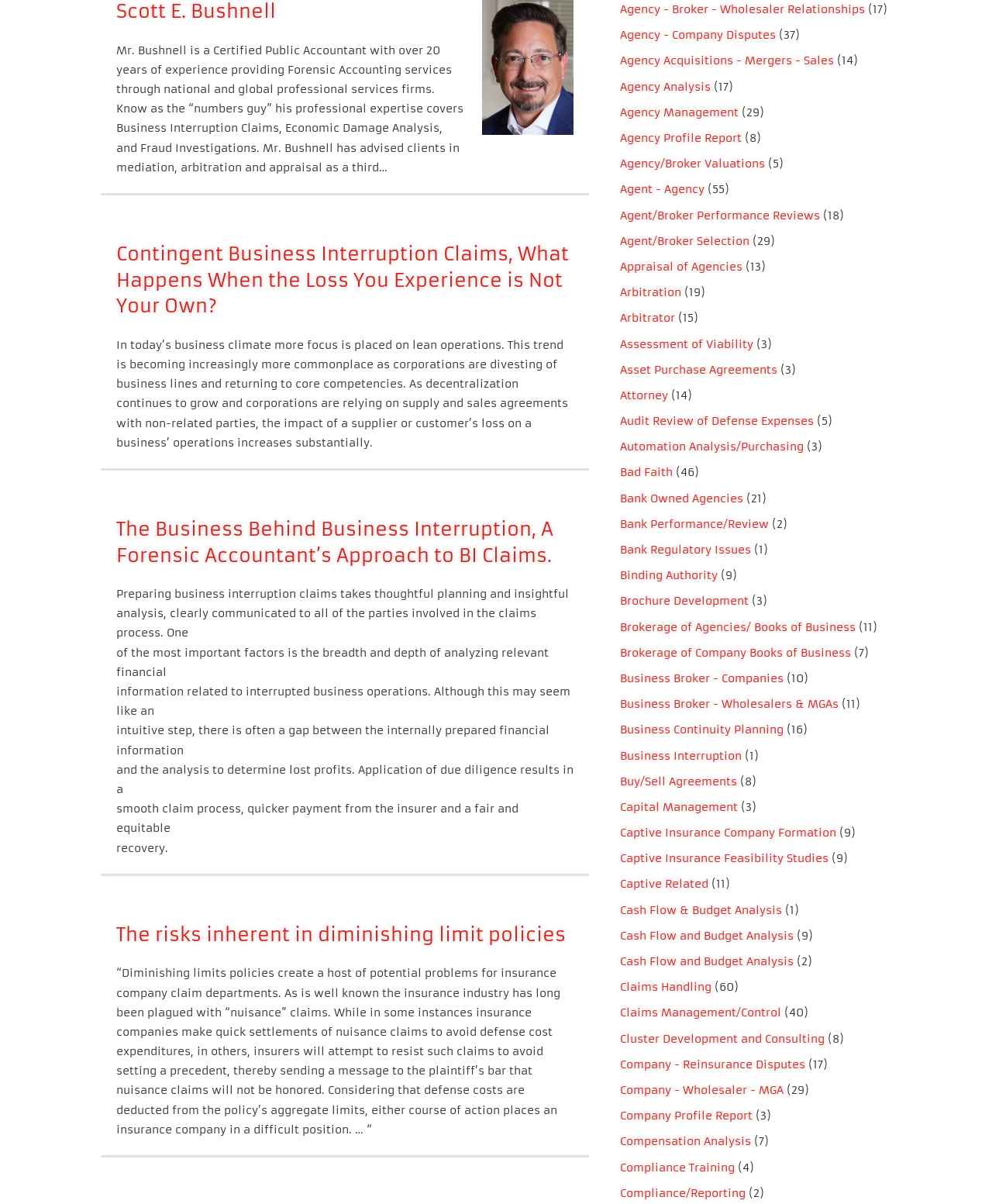Identify the bounding box for the UI element described as: "Cluster Development and Consulting". The coordinates should be four float numbers between 0 and 1, i.e., [left, top, right, bottom].

[0.625, 0.876, 0.831, 0.888]